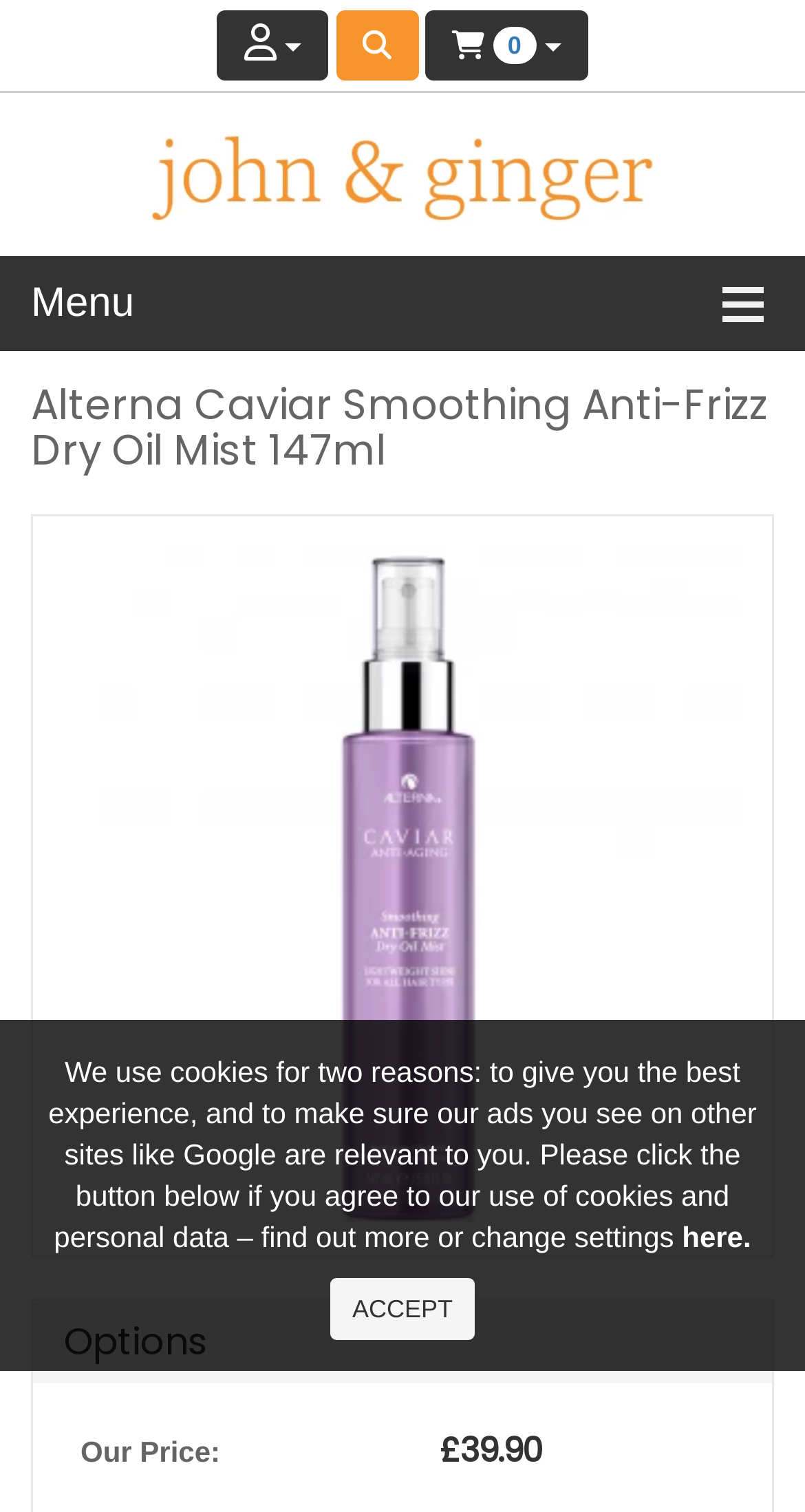Provide the bounding box coordinates for the UI element that is described by this text: "aria-label="Login / Register"". The coordinates should be in the form of four float numbers between 0 and 1: [left, top, right, bottom].

[0.27, 0.007, 0.409, 0.053]